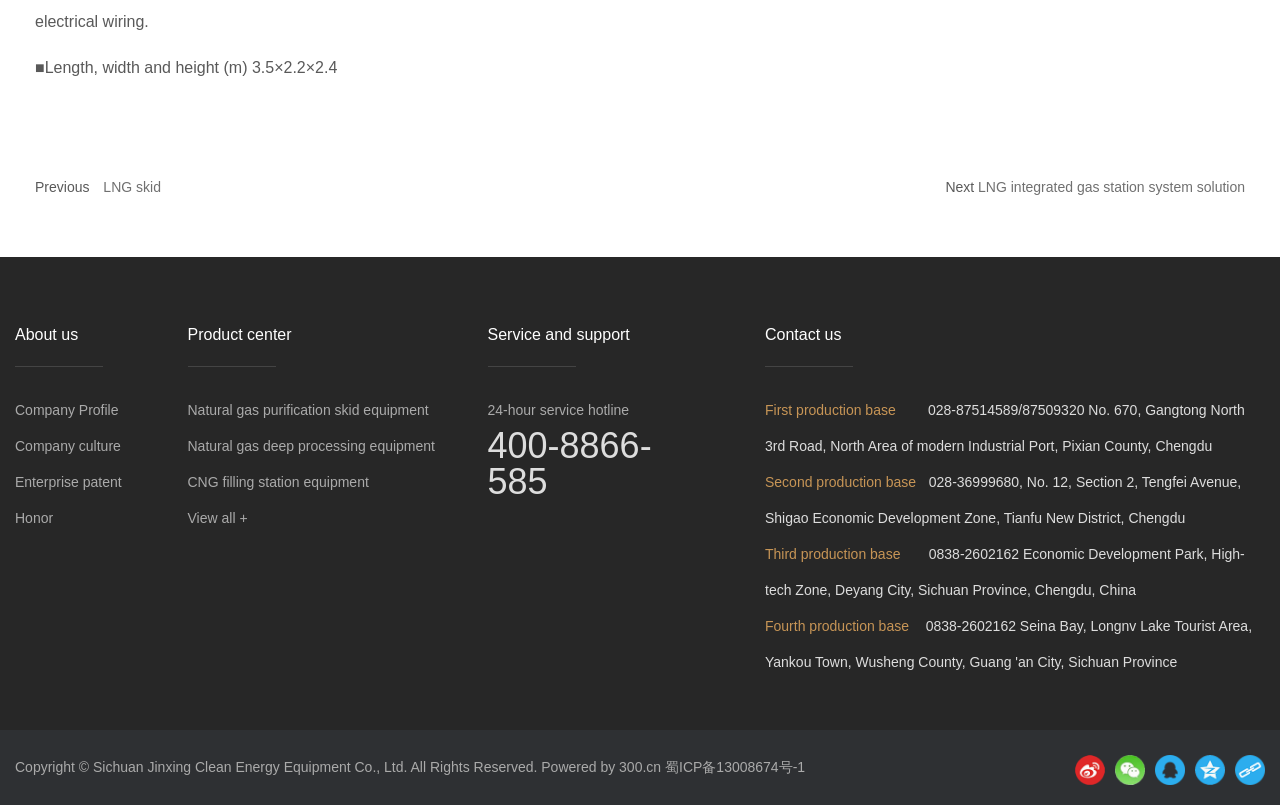What social media platforms does the company have?
Look at the screenshot and provide an in-depth answer.

The answer can be found by looking at the links at the bottom of the webpage. There are links to the company's Weibo, WeChat, QQ, and QQ Space profiles, indicating that the company has a presence on these social media platforms.